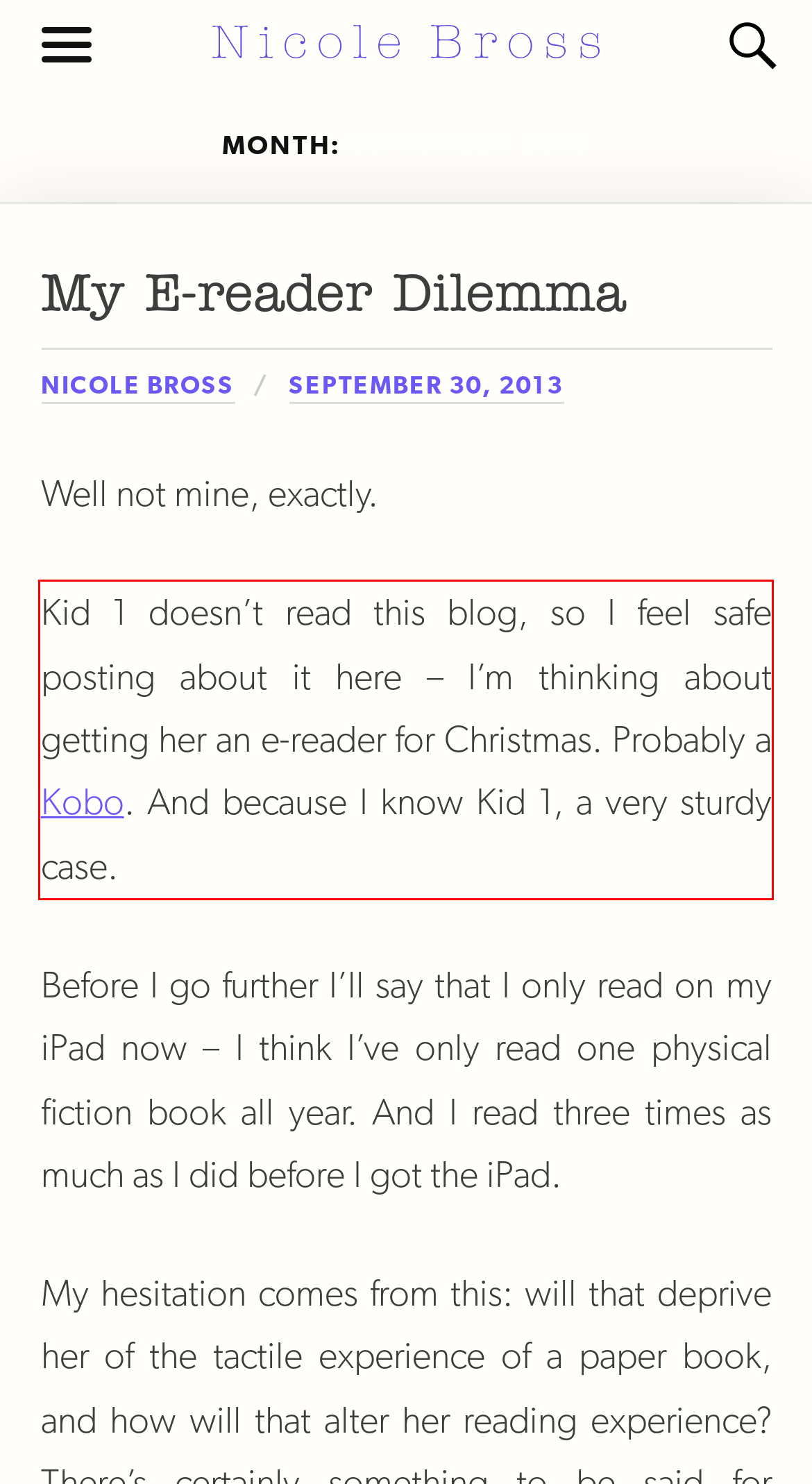Observe the screenshot of the webpage, locate the red bounding box, and extract the text content within it.

Kid 1 doesn’t read this blog, so I feel safe posting about it here – I’m thinking about getting her an e-reader for Christmas. Probably a Kobo. And because I know Kid 1, a very sturdy case.